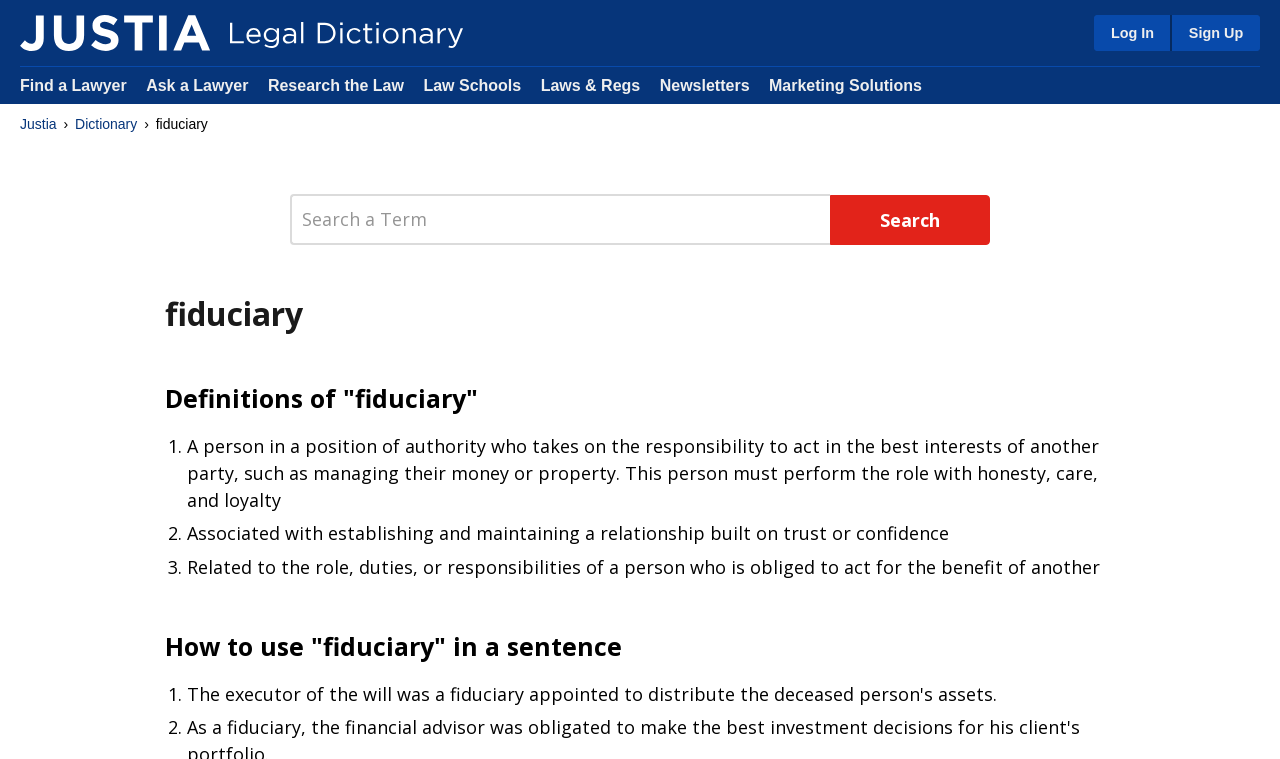Please find the bounding box coordinates of the element that you should click to achieve the following instruction: "Log in". The coordinates should be presented as four float numbers between 0 and 1: [left, top, right, bottom].

[0.855, 0.02, 0.914, 0.067]